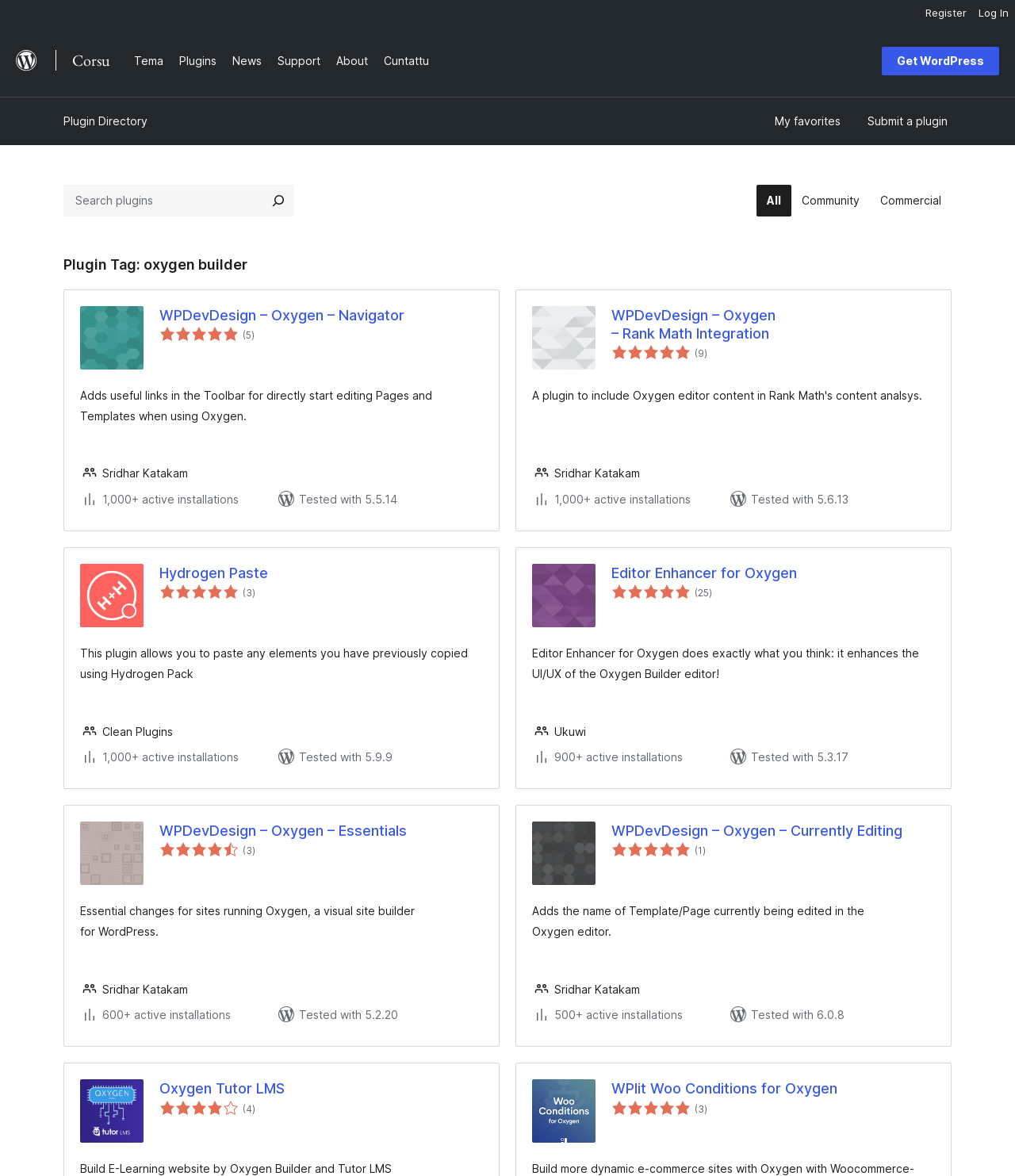What is the category of plugins on this page?
Please respond to the question with as much detail as possible.

Based on the webpage title 'Plugins categorized as oxygen builder | WordPress.org Corsu', I can infer that the category of plugins on this page is 'oxygen builder'.